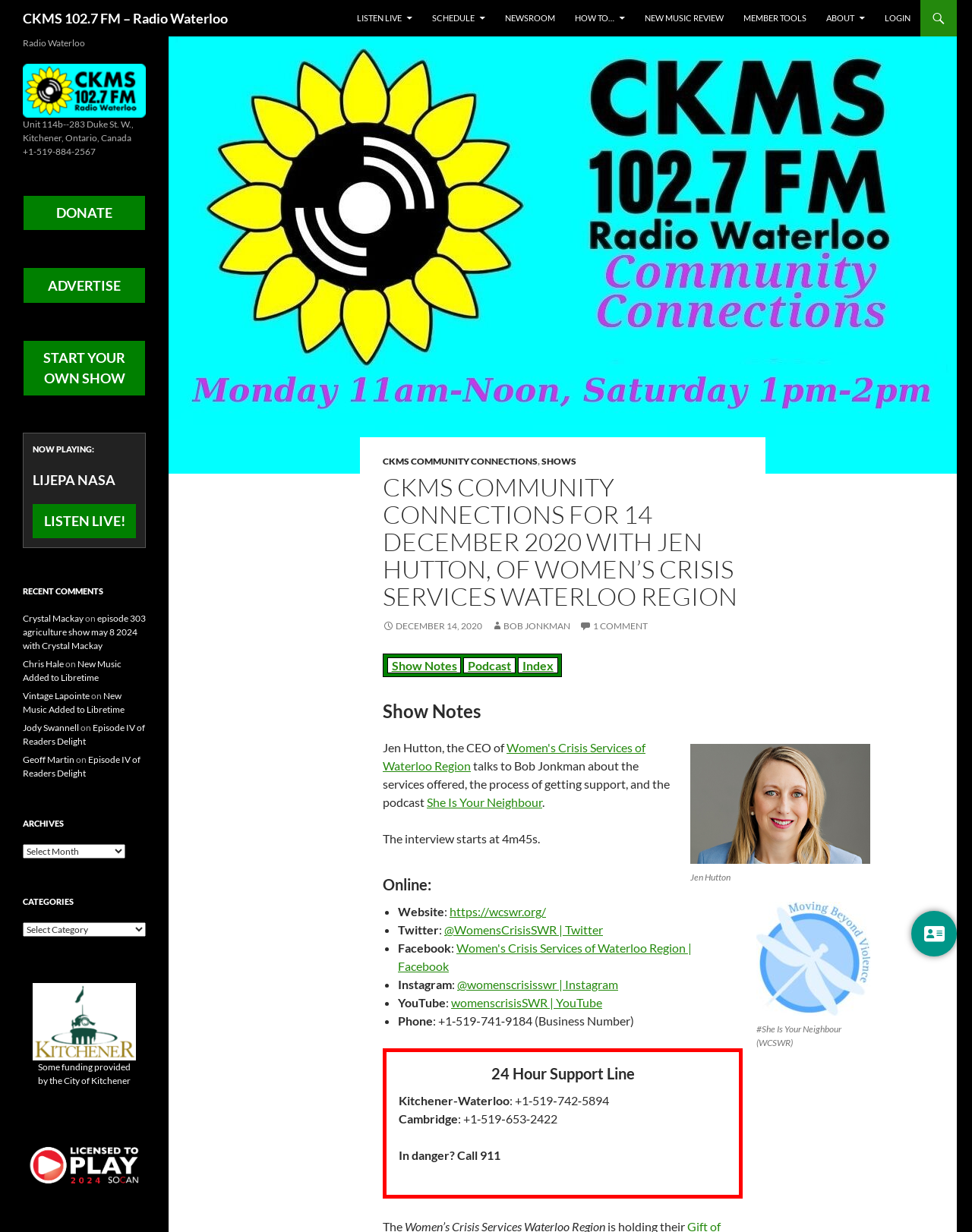Given the webpage screenshot and the description, determine the bounding box coordinates (top-left x, top-left y, bottom-right x, bottom-right y) that define the location of the UI element matching this description: title="Music Licensing - SOCAN"

[0.023, 0.94, 0.15, 0.95]